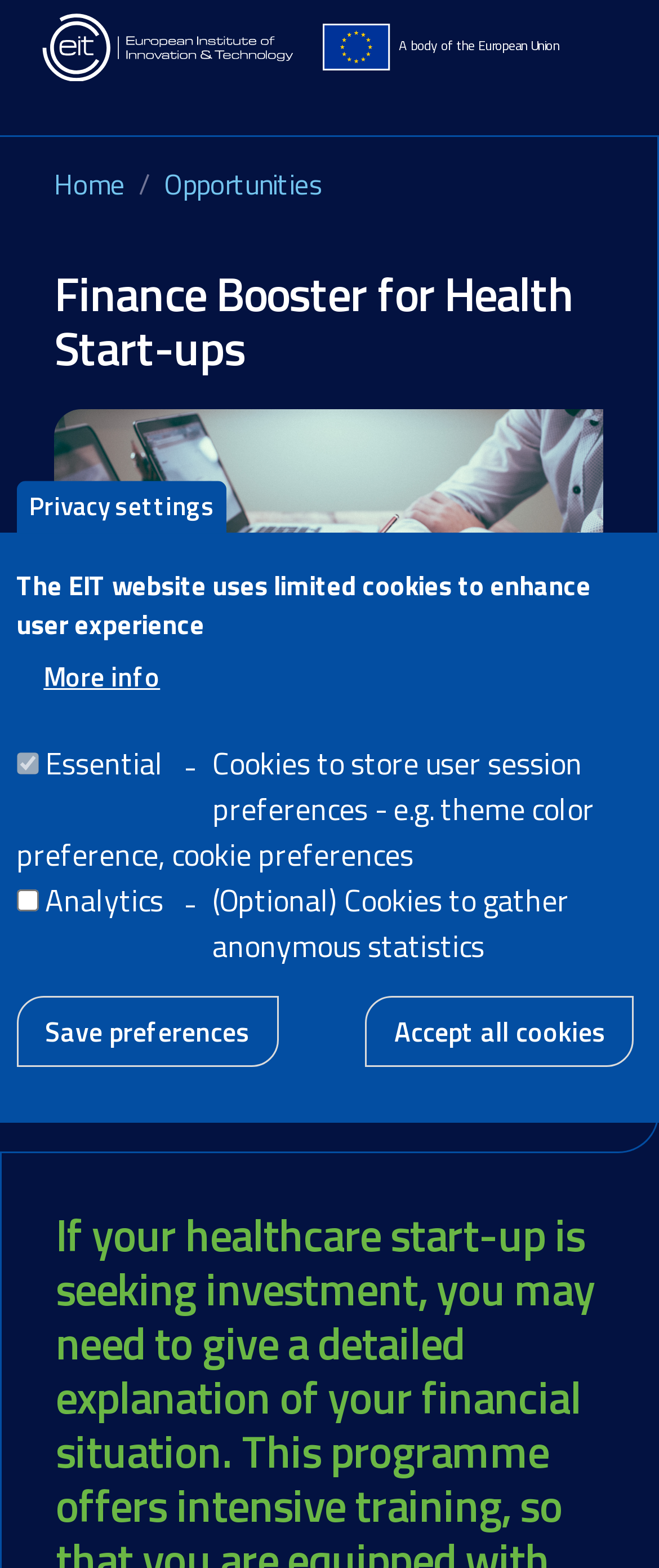Identify the bounding box coordinates of the section that should be clicked to achieve the task described: "Explore the Au Pair industry by clicking on the link".

None